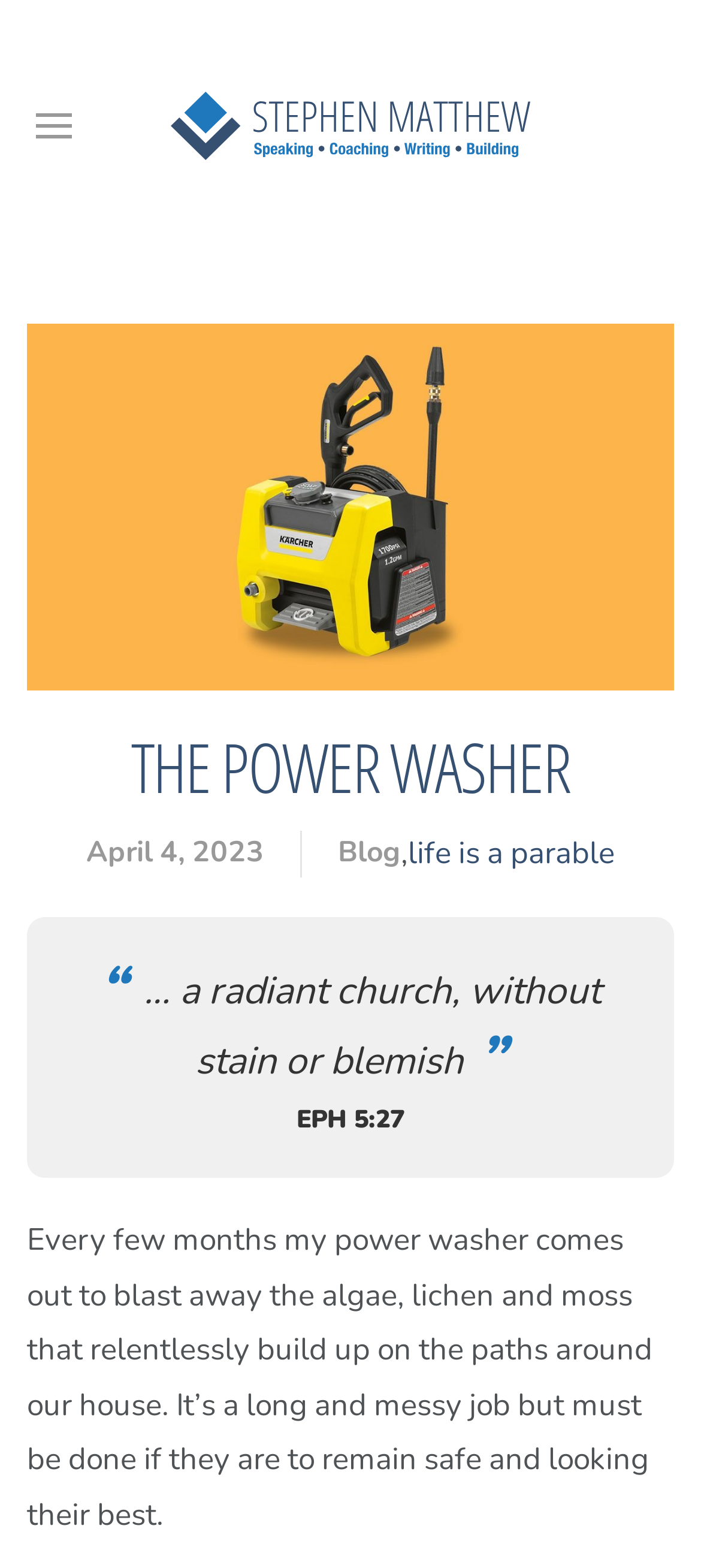How many images are on the webpage?
Look at the image and provide a short answer using one word or a phrase.

2